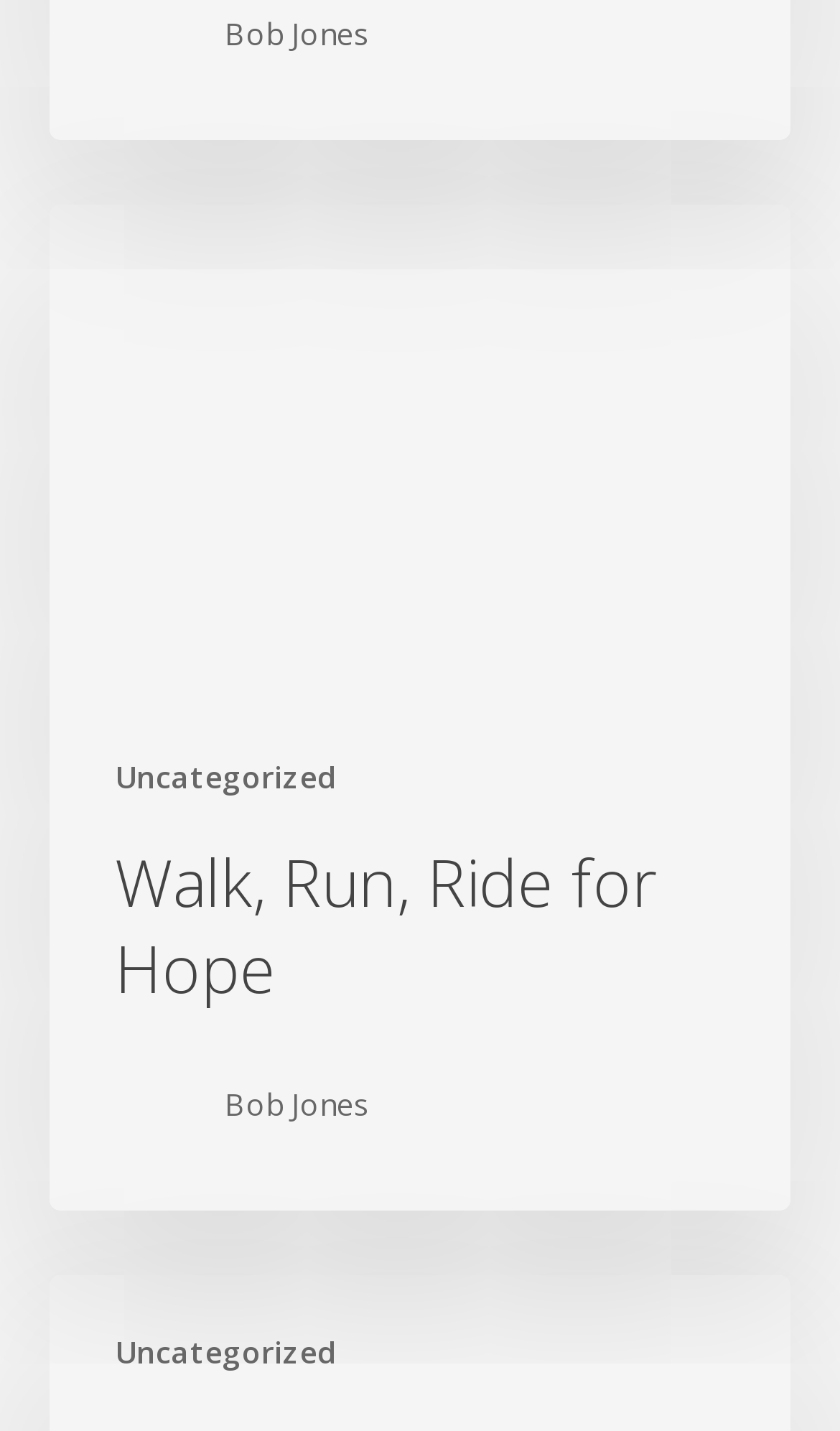What is the name of the person in the image?
Using the image, answer in one word or phrase.

Bob Jones